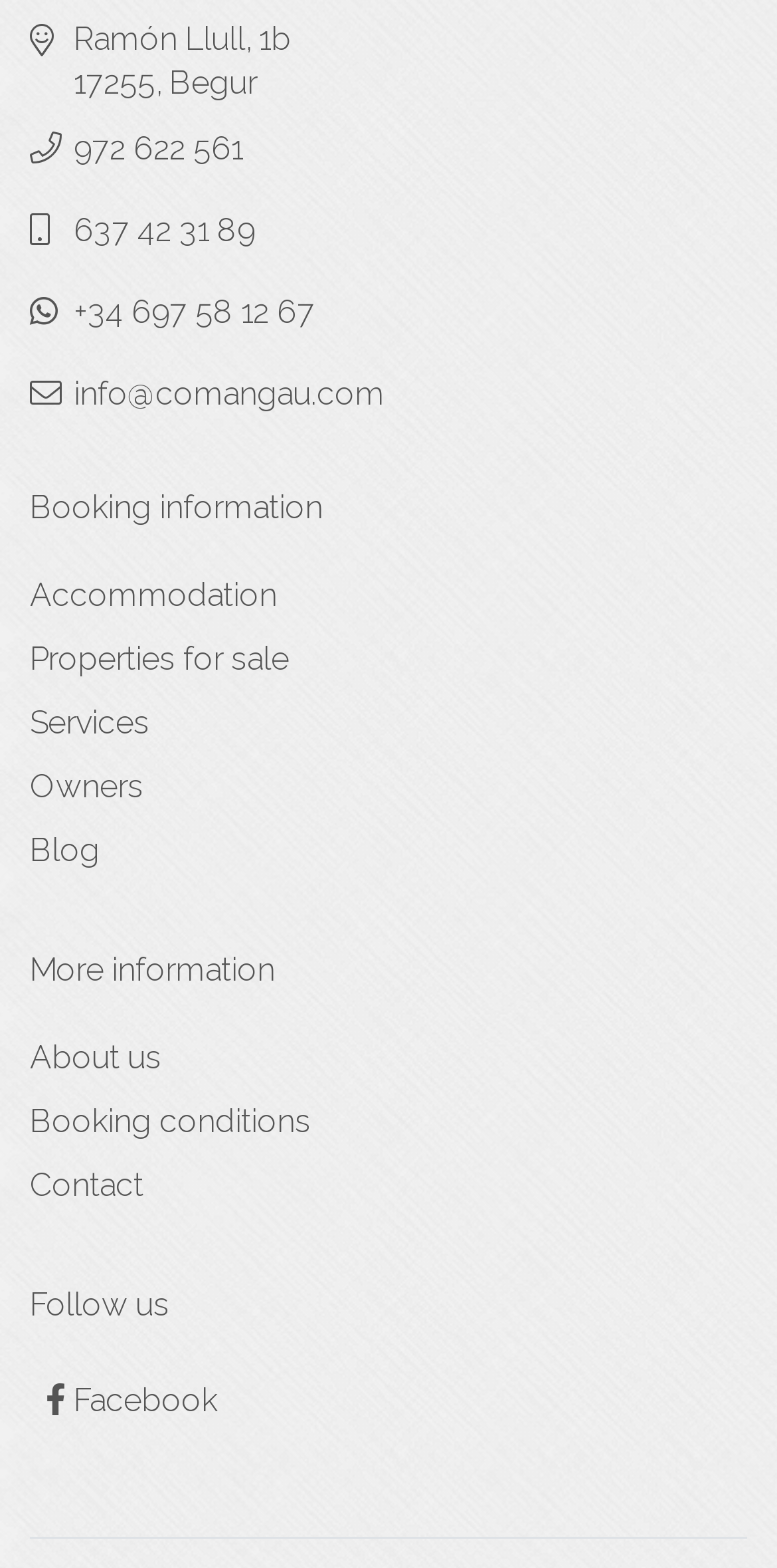How many main sections are listed?
Please describe in detail the information shown in the image to answer the question.

I counted the number of link elements that appear to be main sections, which are 'Accommodation', 'Properties for sale', 'Services', 'Owners', and 'Blog'.